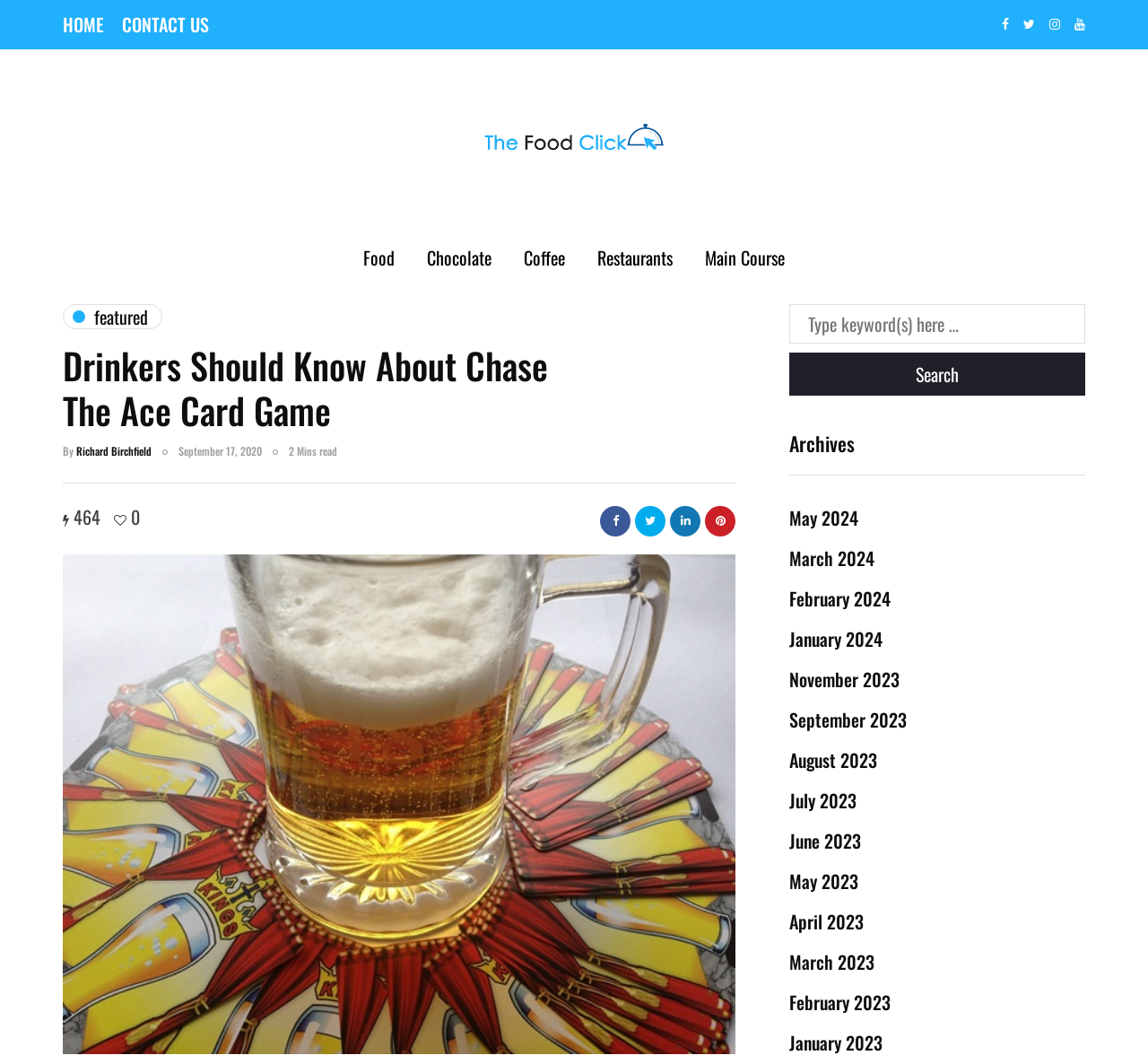Determine the bounding box coordinates for the area that should be clicked to carry out the following instruction: "Search for something".

[0.688, 0.286, 0.945, 0.372]